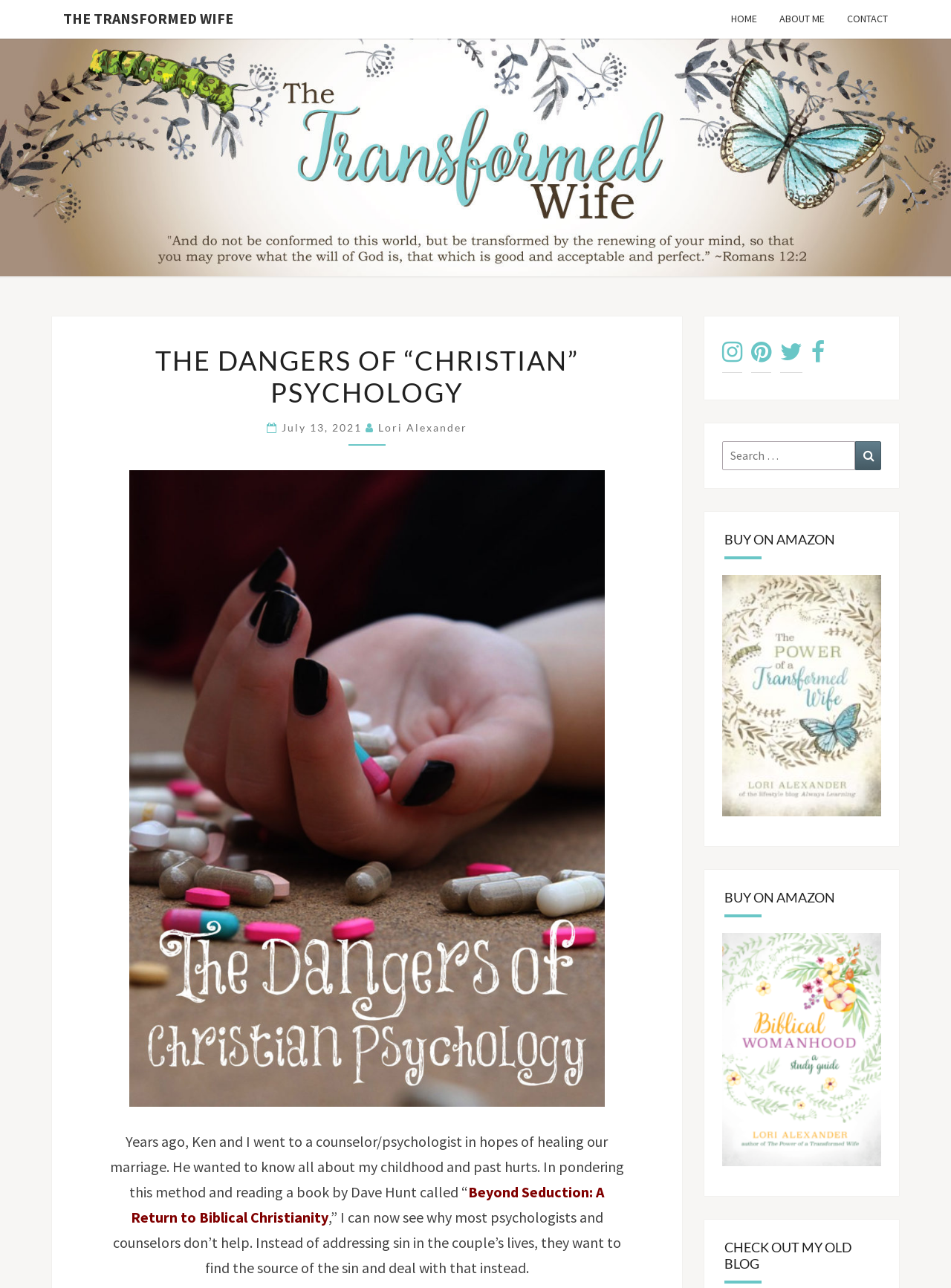Please give a short response to the question using one word or a phrase:
What is the title of this article?

THE DANGERS OF “CHRISTIAN” PSYCHOLOGY